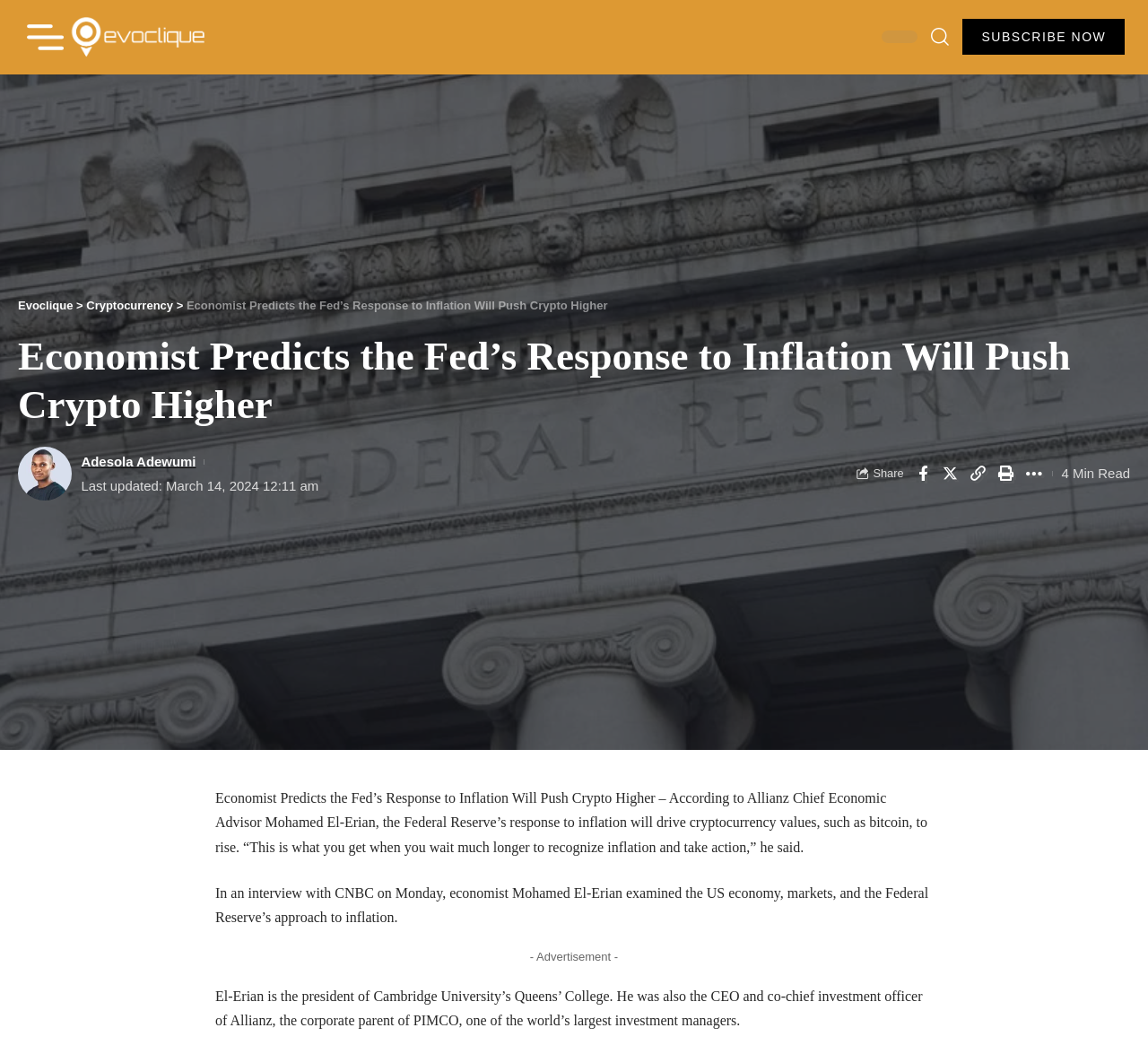What is the name of the economist mentioned in the article?
Give a detailed and exhaustive answer to the question.

I found the answer by reading the article content, specifically the sentence 'According to Allianz Chief Economic Advisor Mohamed El-Erian, the Federal Reserve’s response to inflation will drive cryptocurrency values, such as bitcoin, to rise.'